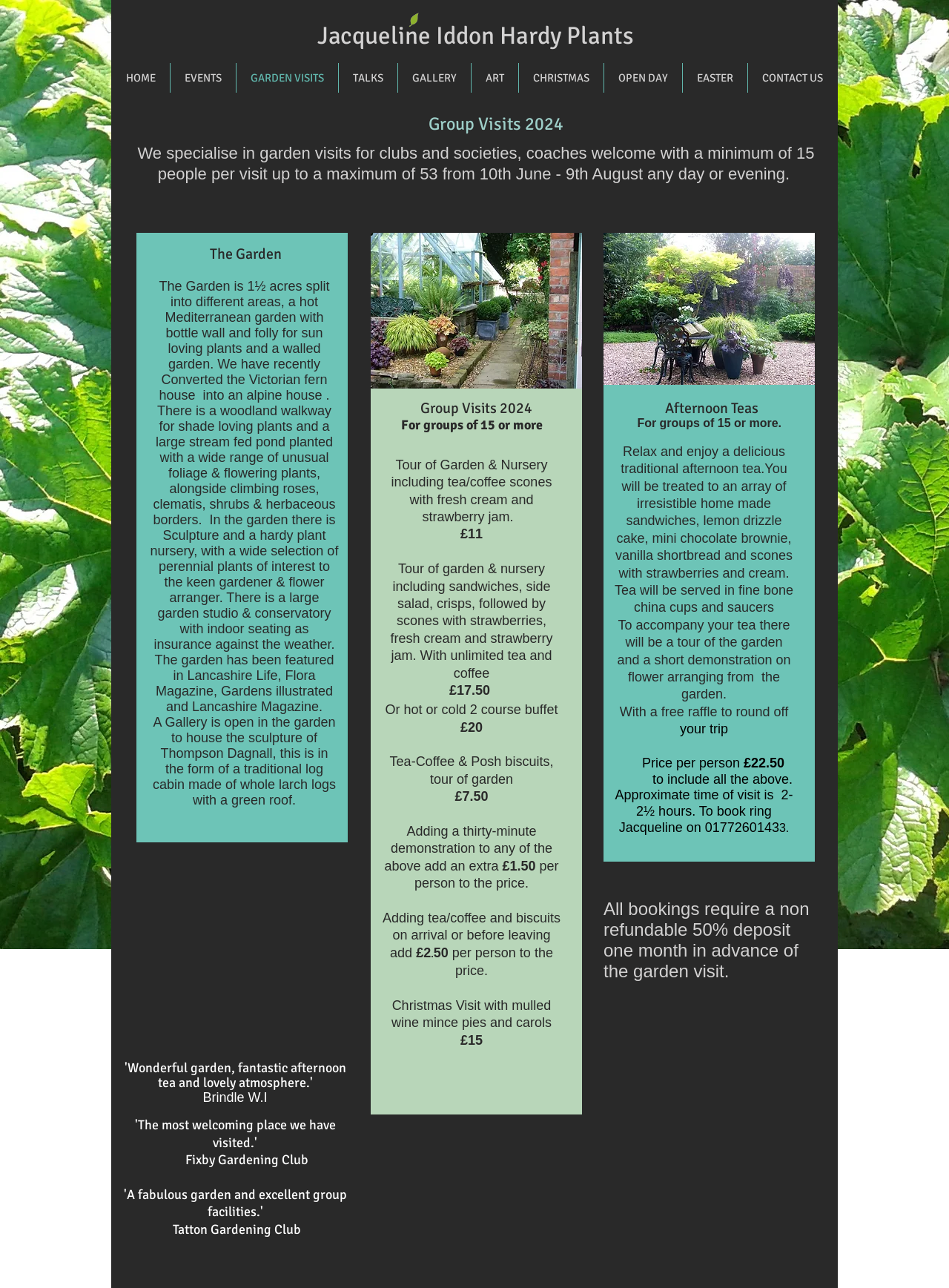What is the price of the tour of garden and nursery including tea/coffee and scones?
By examining the image, provide a one-word or phrase answer.

£11